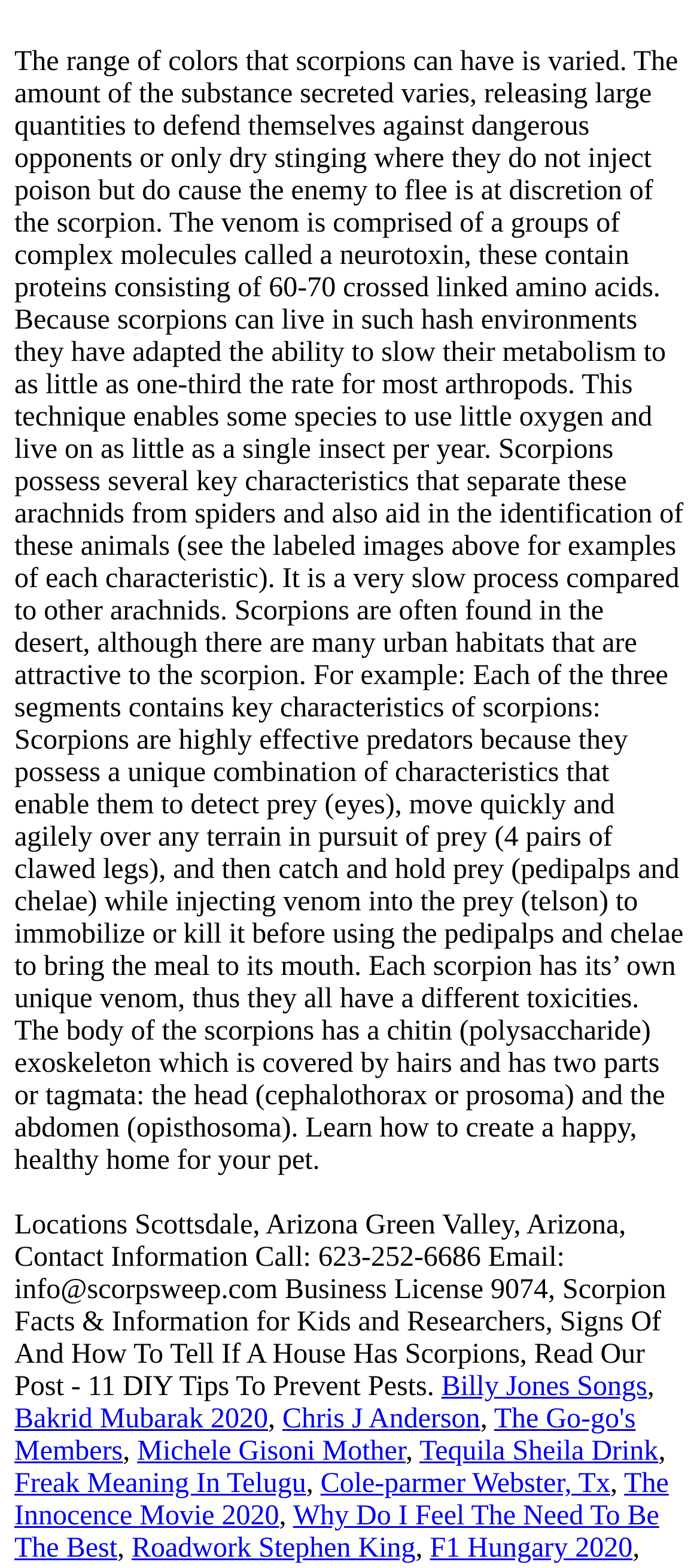Determine the bounding box for the HTML element described here: "The Innocence Movie 2020". The coordinates should be given as [left, top, right, bottom] with each number being a float between 0 and 1.

[0.021, 0.937, 0.955, 0.977]